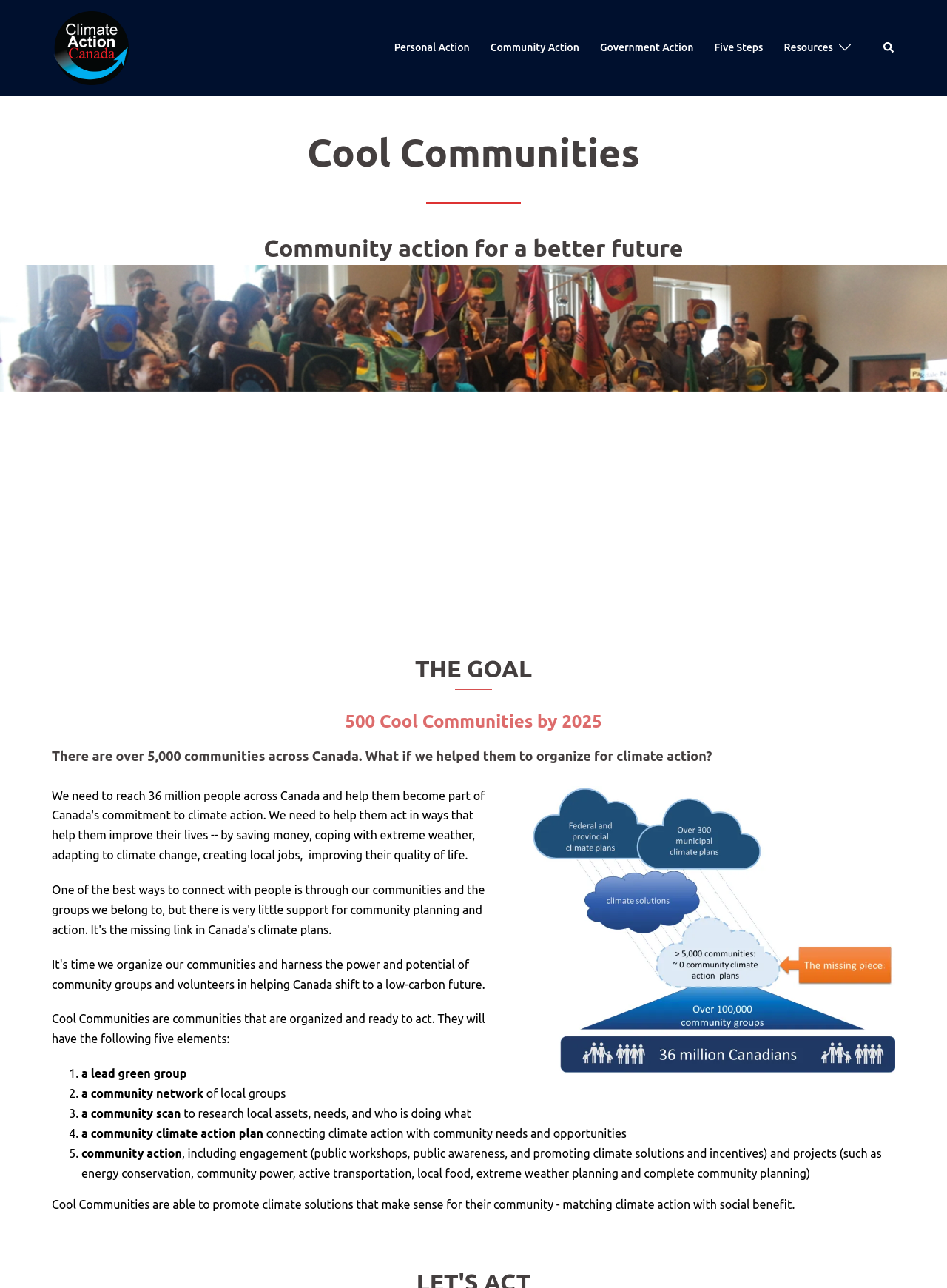Please identify the bounding box coordinates of the element's region that I should click in order to complete the following instruction: "Learn about Five Steps". The bounding box coordinates consist of four float numbers between 0 and 1, i.e., [left, top, right, bottom].

[0.754, 0.031, 0.806, 0.044]